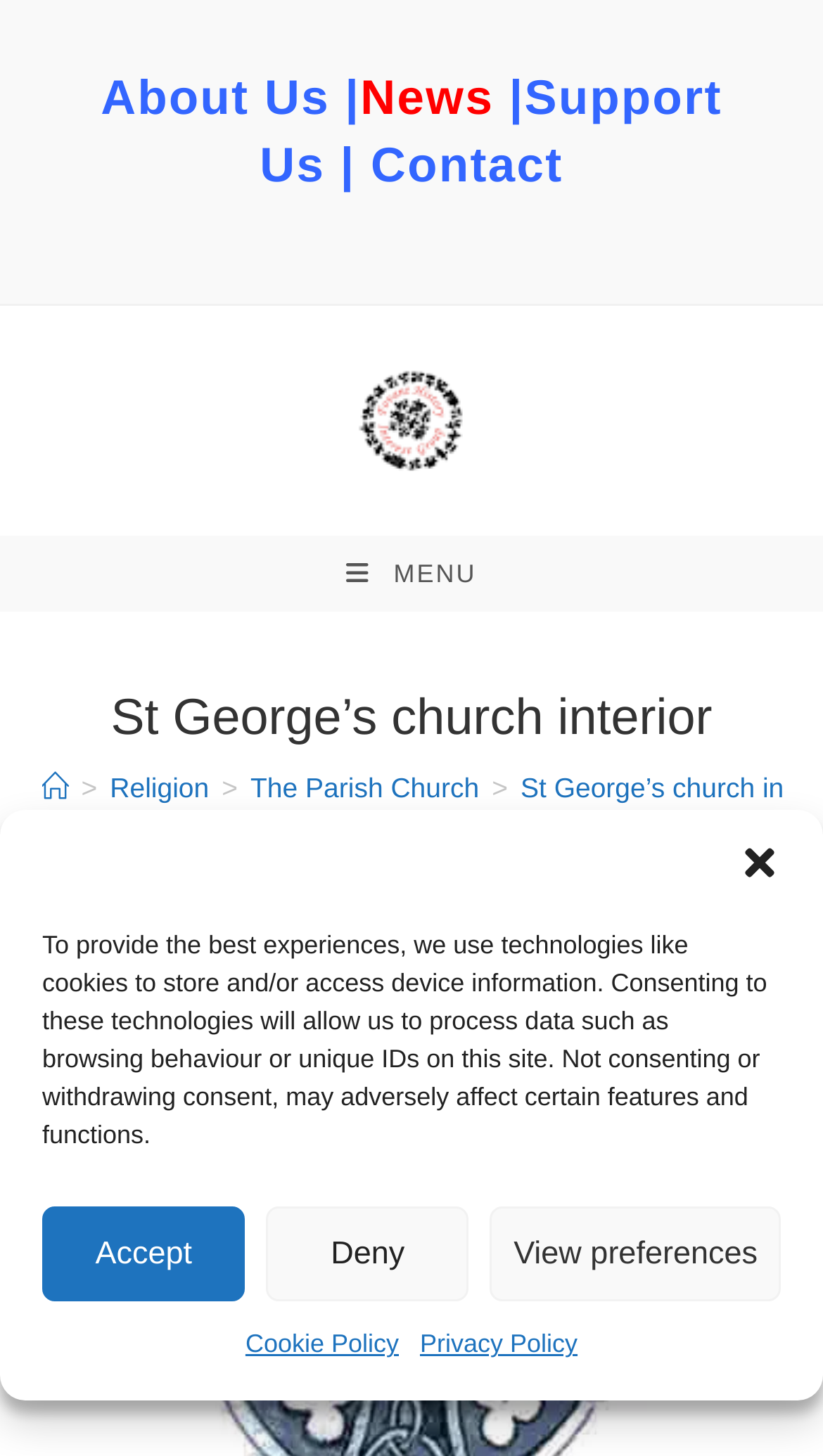Locate the bounding box coordinates of the area that needs to be clicked to fulfill the following instruction: "View the 'About Us' page". The coordinates should be in the format of four float numbers between 0 and 1, namely [left, top, right, bottom].

[0.122, 0.048, 0.401, 0.085]